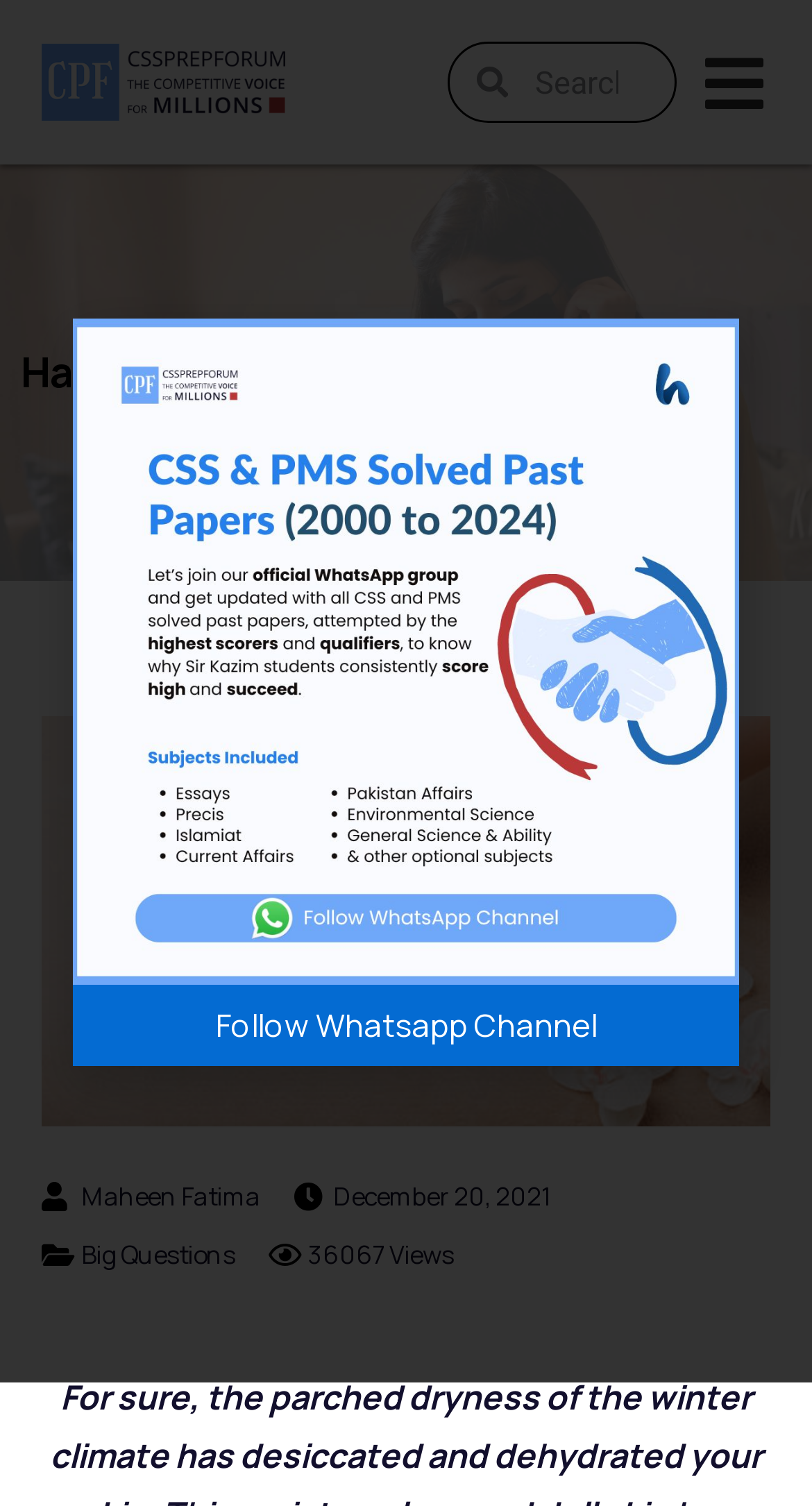Provide the bounding box coordinates of the HTML element described by the text: "Big Questions". The coordinates should be in the format [left, top, right, bottom] with values between 0 and 1.

[0.1, 0.821, 0.29, 0.845]